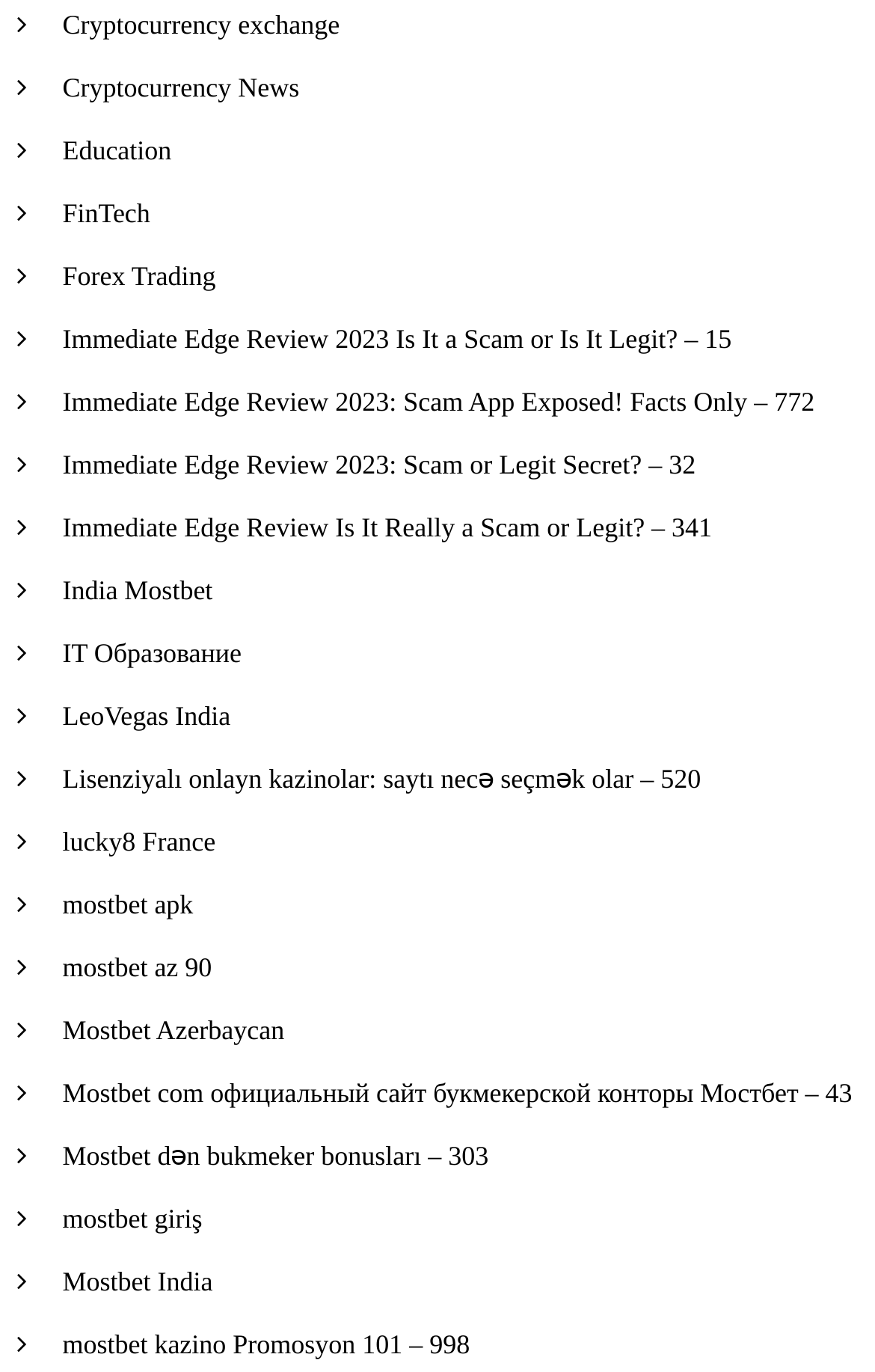Is Mostbet a popular topic on this webpage?
With the help of the image, please provide a detailed response to the question.

I found multiple links on the webpage that mention Mostbet, which suggests that it is a popular topic on this webpage. The links mention different aspects of Mostbet, such as Mostbet India, Mostbet apk, and Mostbet com.